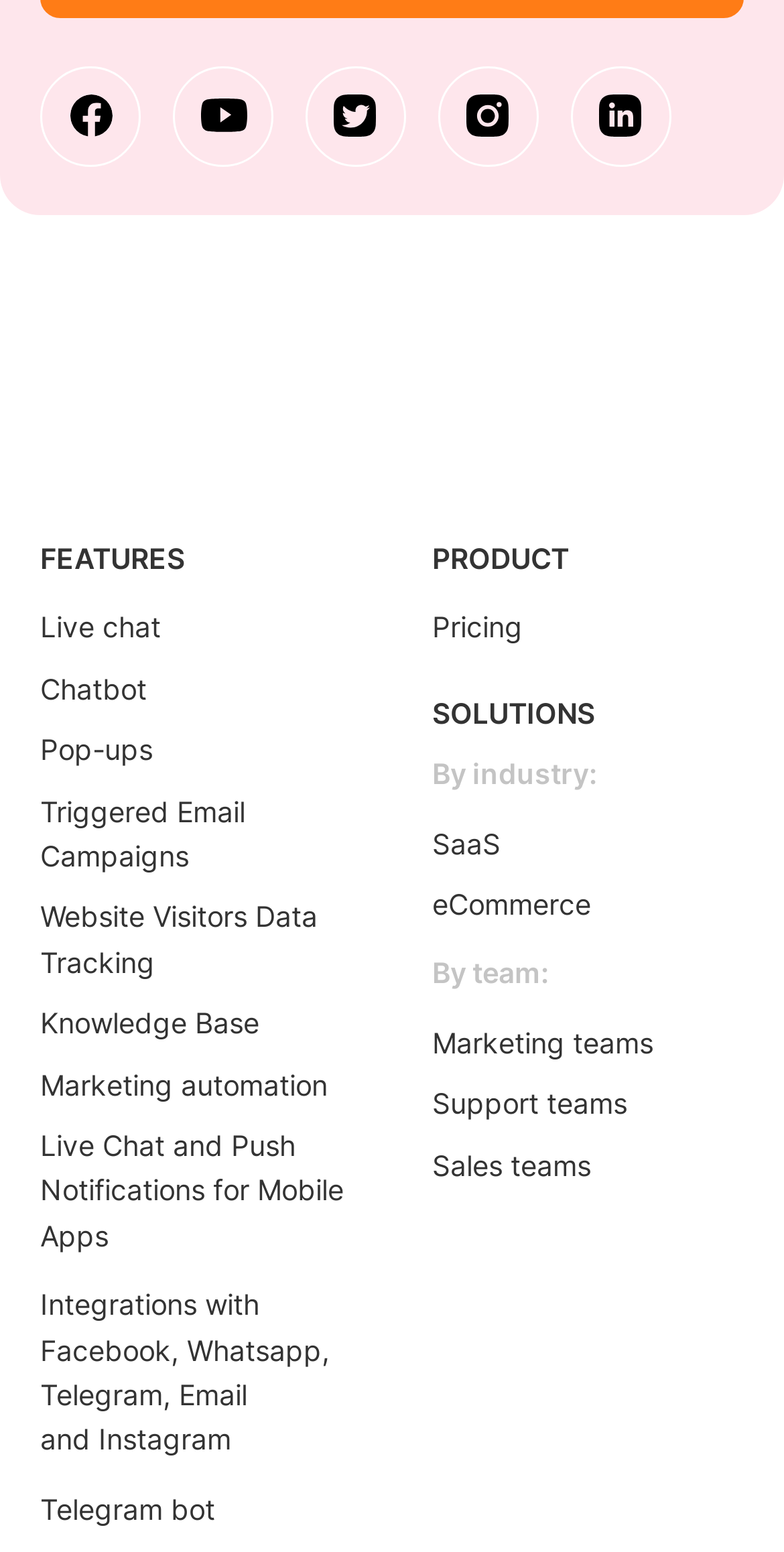Locate the bounding box coordinates of the element that needs to be clicked to carry out the instruction: "Learn about Live chat". The coordinates should be given as four float numbers ranging from 0 to 1, i.e., [left, top, right, bottom].

[0.051, 0.385, 0.449, 0.425]